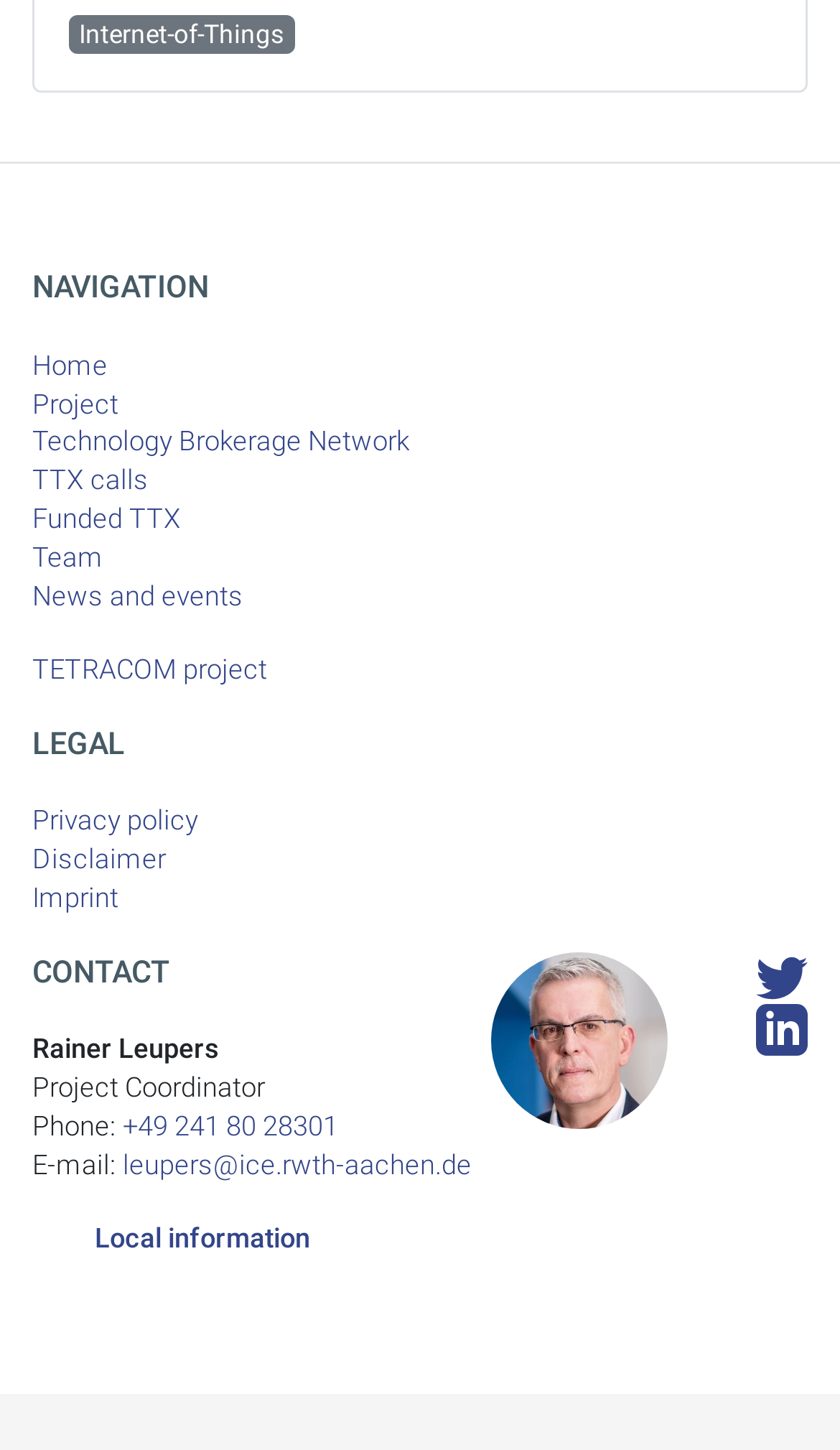Could you find the bounding box coordinates of the clickable area to complete this instruction: "Click on the 'Home' link"?

[0.038, 0.239, 0.962, 0.265]